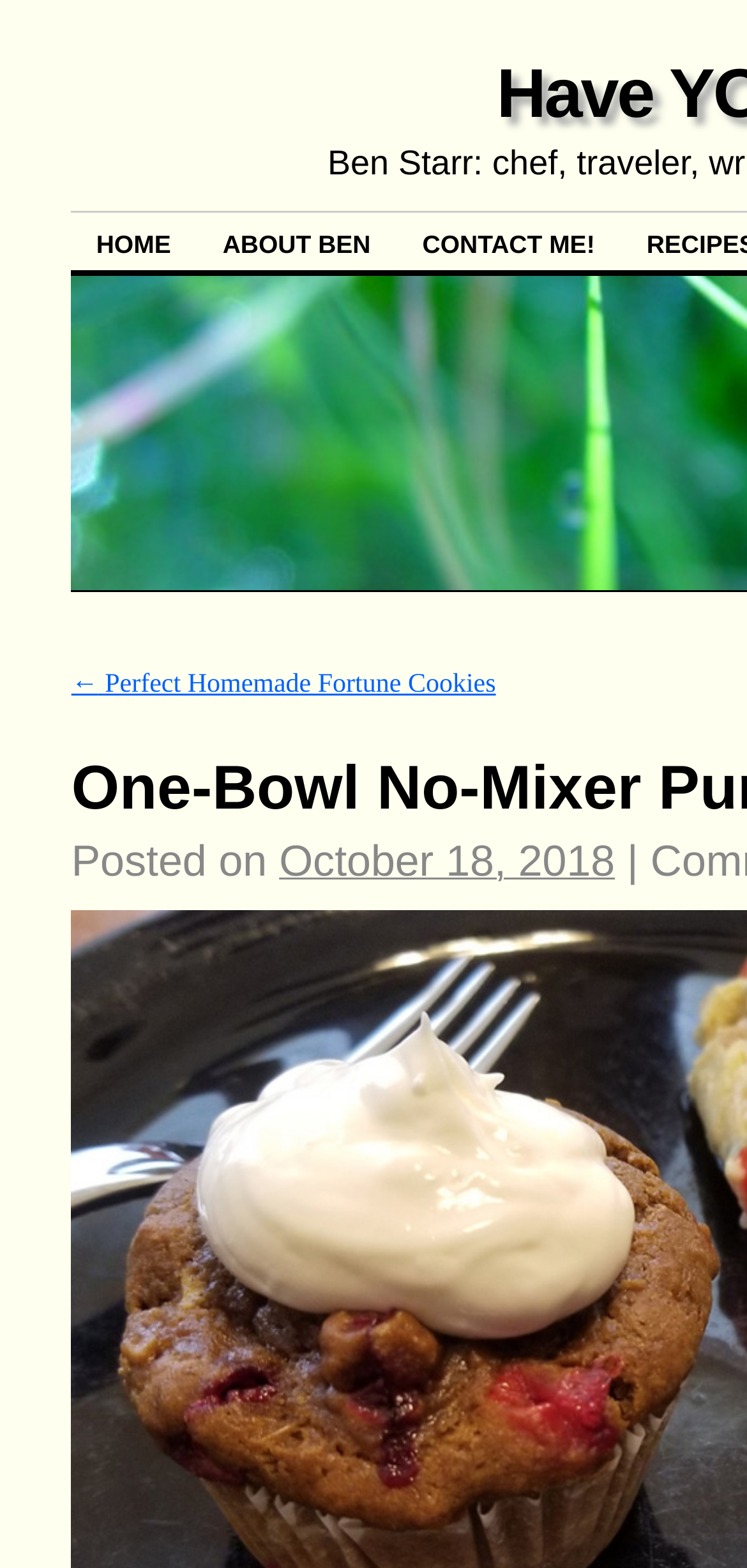How many navigation links are at the top?
Refer to the image and provide a detailed answer to the question.

I counted the number of navigation links at the top by looking at the links 'HOME', 'ABOUT BEN', and 'CONTACT ME!' which are located at the top of the webpage.